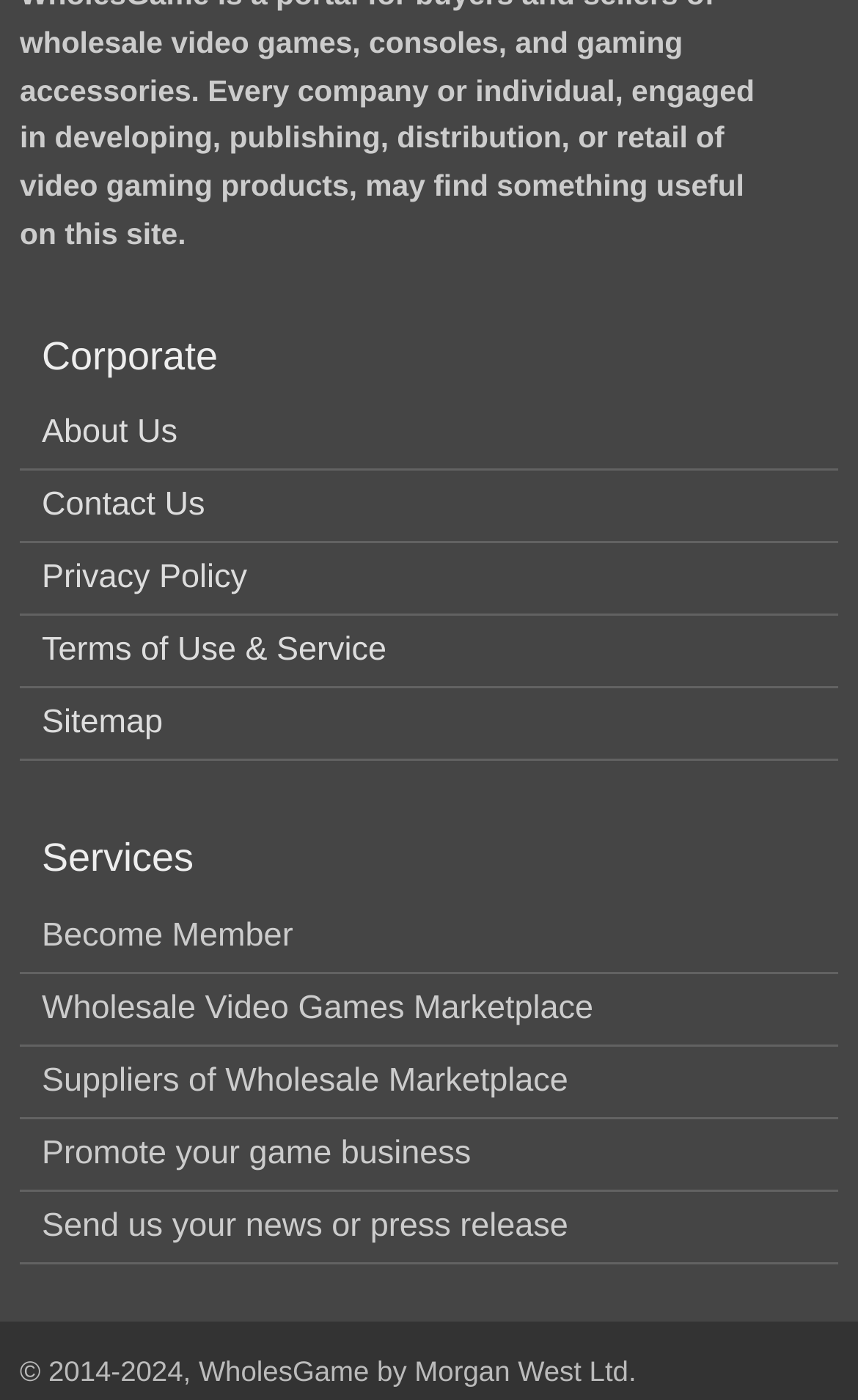Please determine the bounding box coordinates for the element with the description: "Suppliers of Wholesale Marketplace".

[0.049, 0.758, 0.662, 0.785]